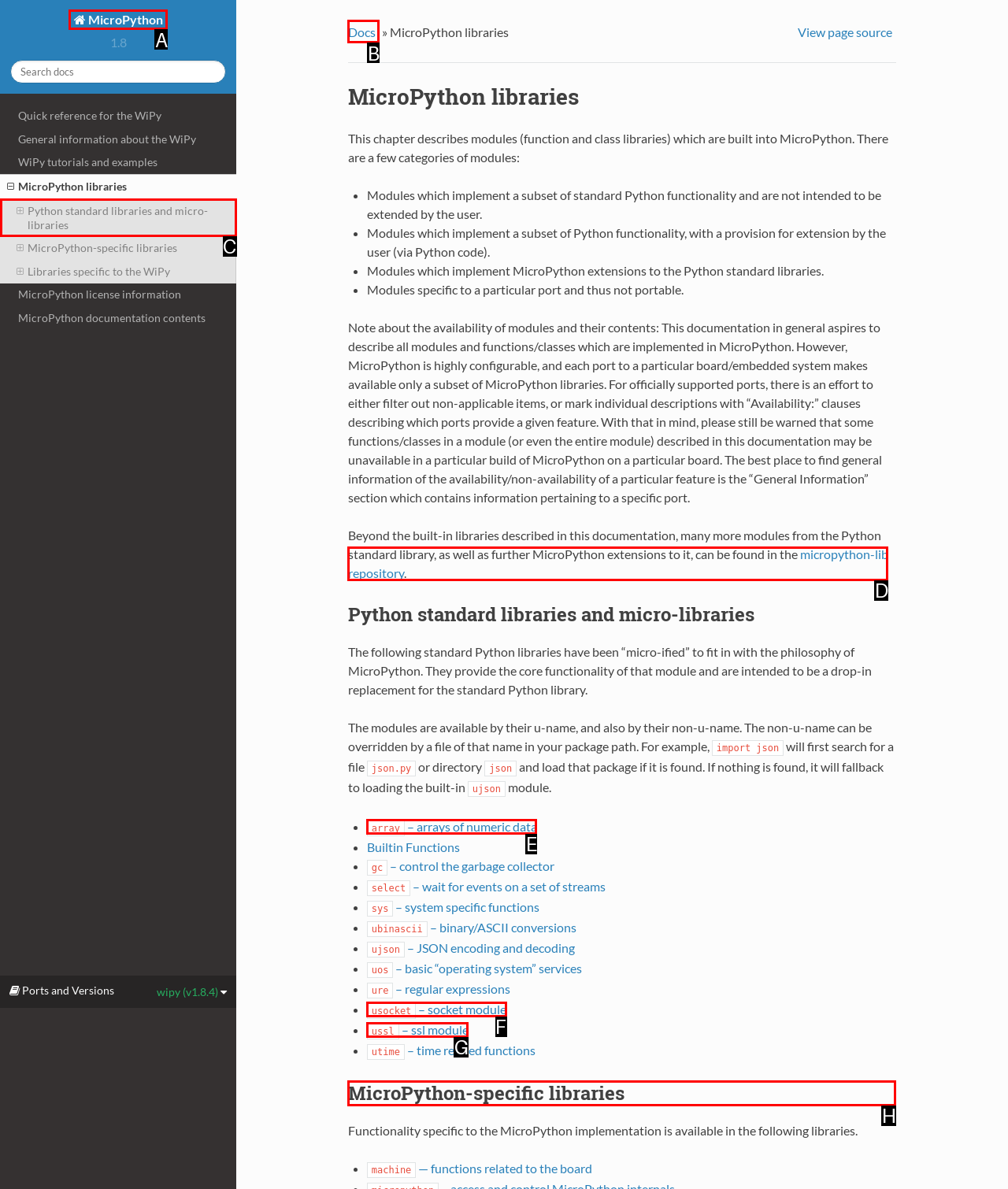For the instruction: Explore MicroPython-specific libraries, determine the appropriate UI element to click from the given options. Respond with the letter corresponding to the correct choice.

H